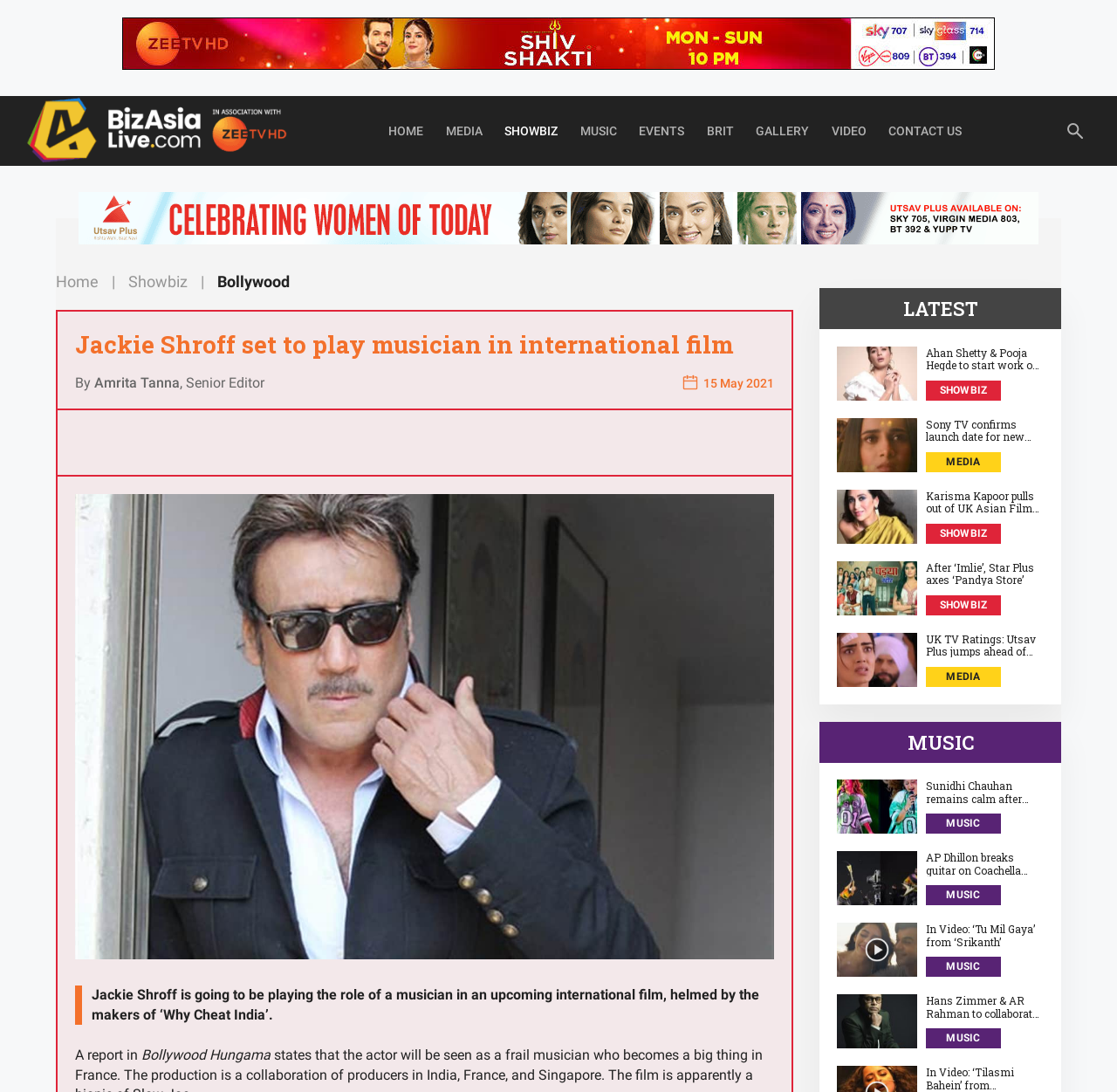How many news articles are listed in the 'LATEST' section?
Refer to the image and provide a one-word or short phrase answer.

8